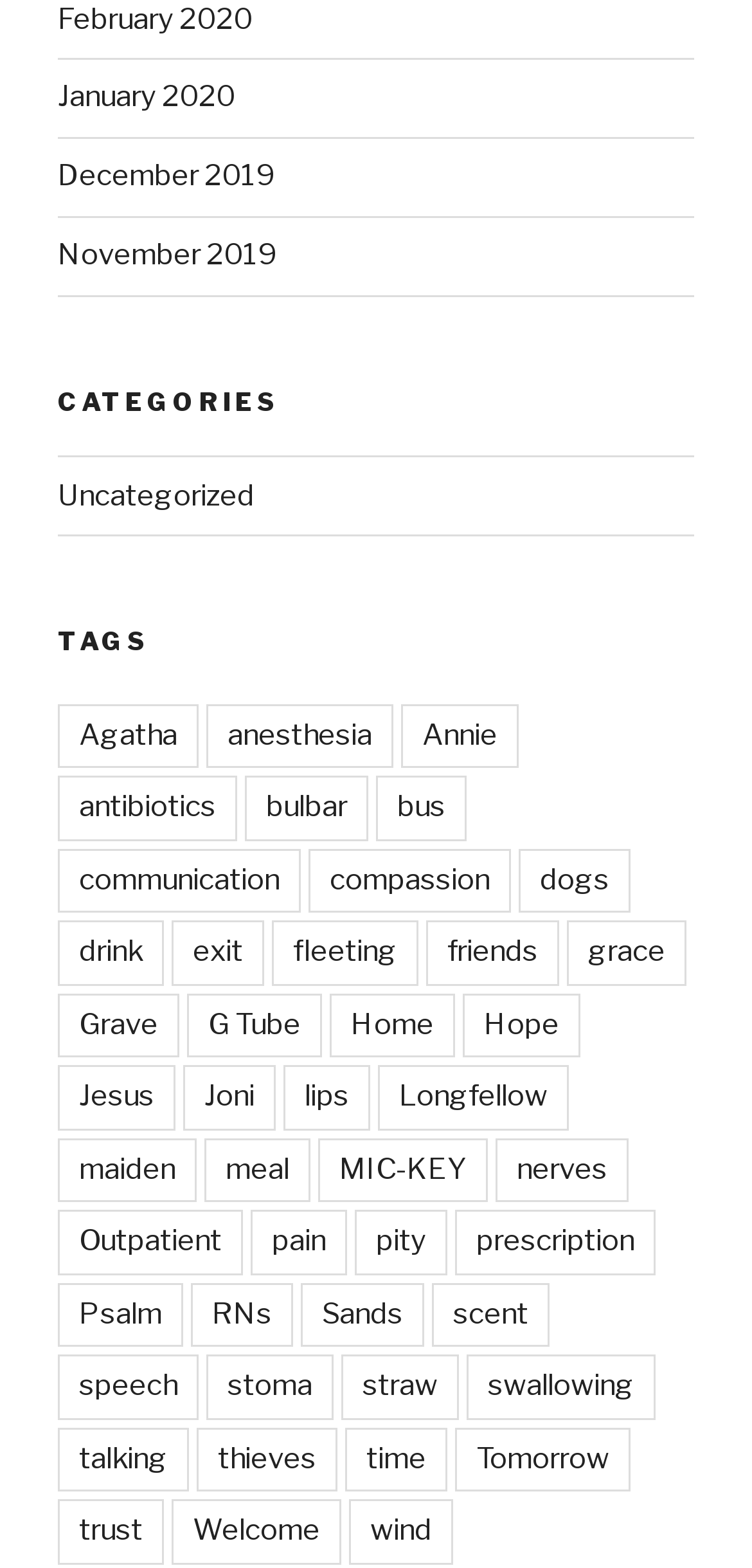Locate the bounding box coordinates of the region to be clicked to comply with the following instruction: "View posts from February 2020". The coordinates must be four float numbers between 0 and 1, in the form [left, top, right, bottom].

[0.077, 0.001, 0.336, 0.023]